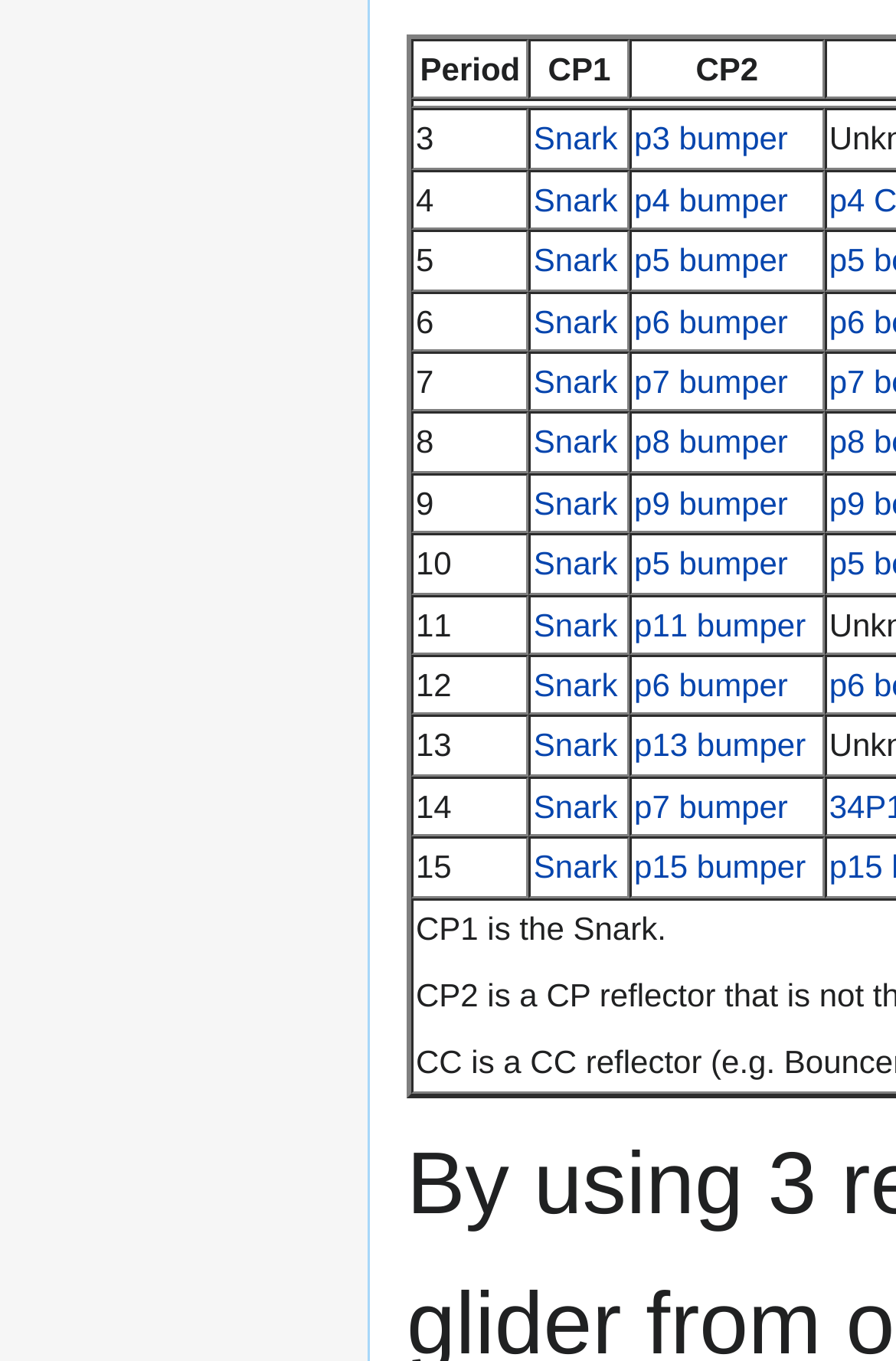How many columns are there in the grid?
Refer to the image and give a detailed response to the question.

I counted the number of column headers, which are 'Period', 'CP1', and 'CP2', so there are 3 columns in the grid.